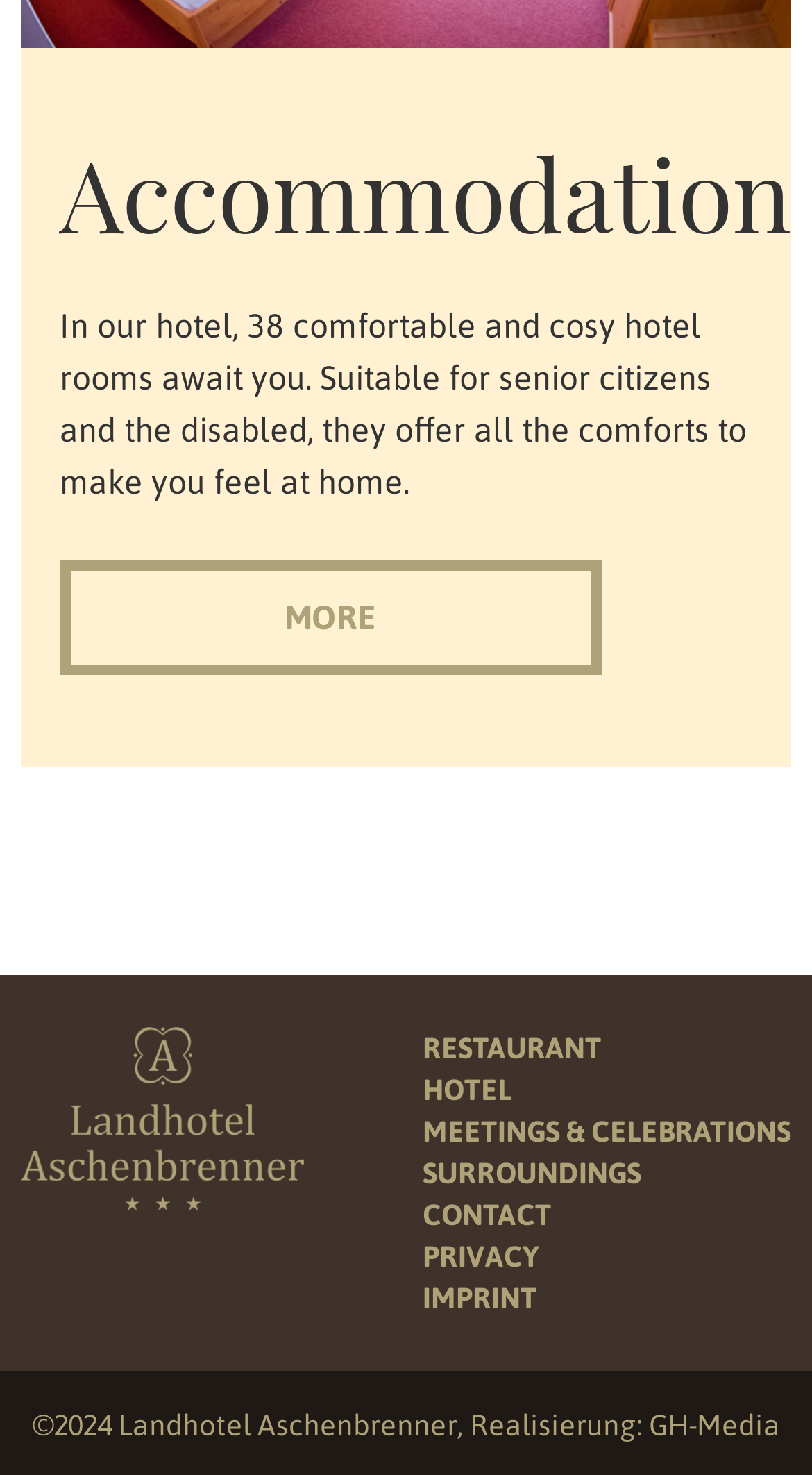Pinpoint the bounding box coordinates of the element you need to click to execute the following instruction: "Follow us on Facebook". The bounding box should be represented by four float numbers between 0 and 1, in the format [left, top, right, bottom].

None